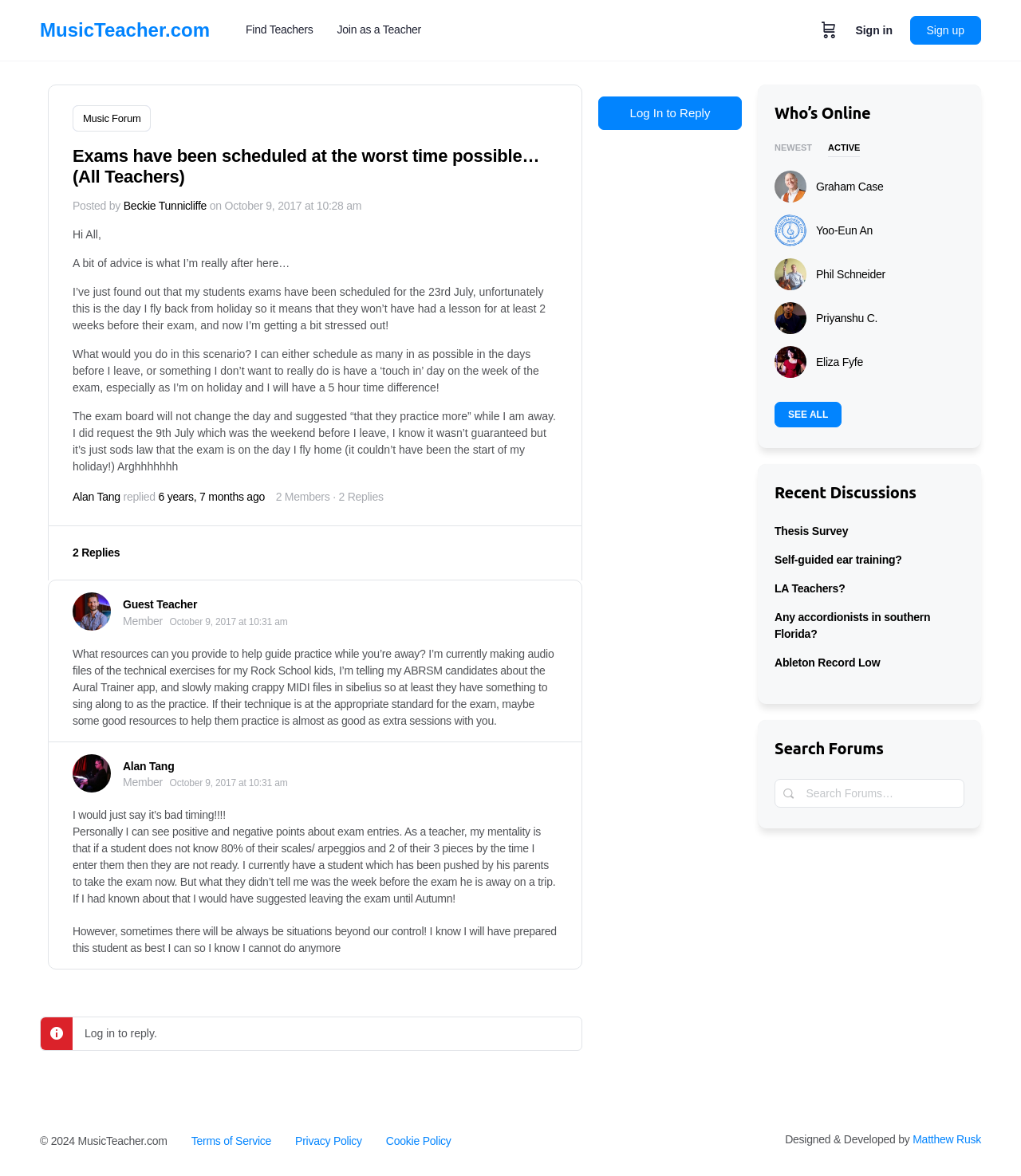Determine the bounding box coordinates of the clickable element to achieve the following action: 'Click on the 'Find Teachers' link'. Provide the coordinates as four float values between 0 and 1, formatted as [left, top, right, bottom].

[0.233, 0.0, 0.314, 0.052]